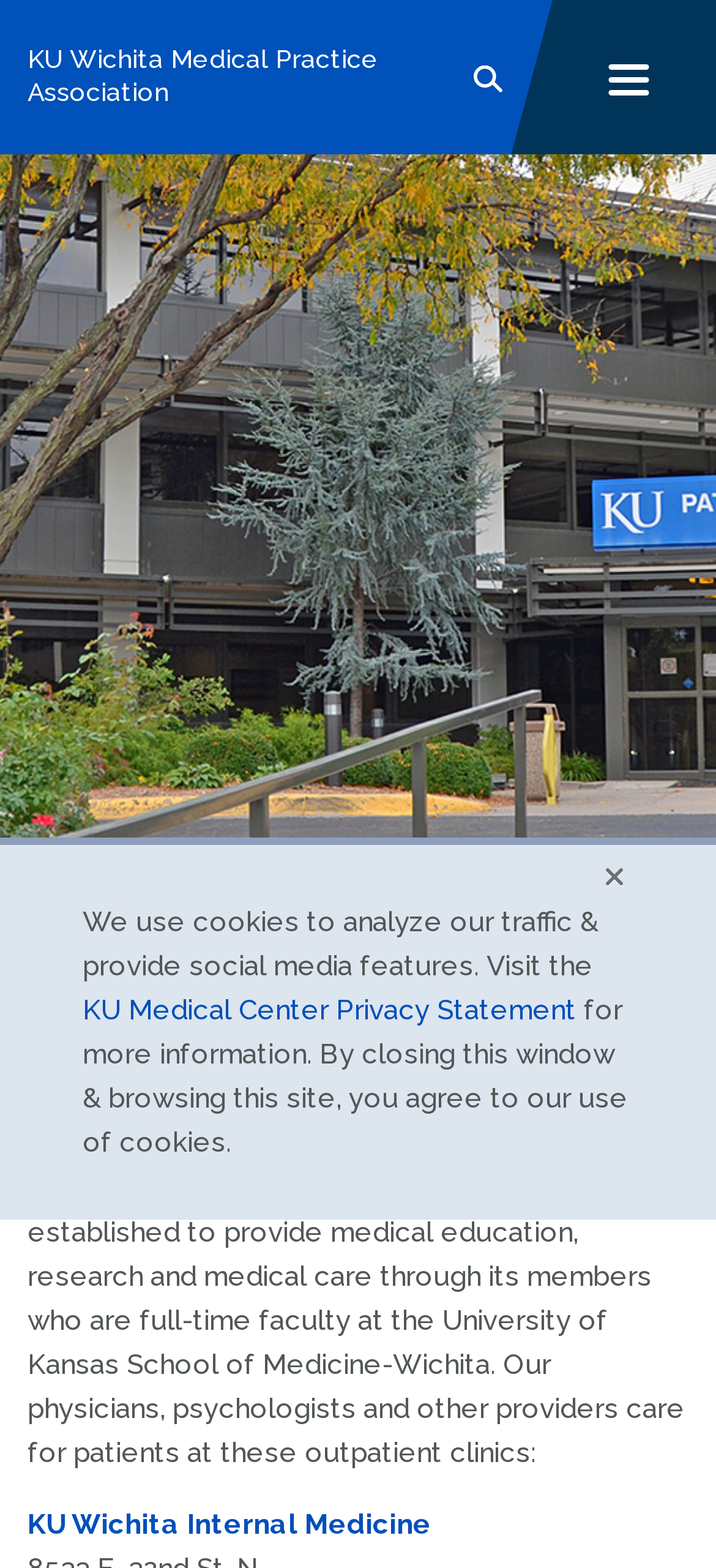Please identify the bounding box coordinates of the element's region that should be clicked to execute the following instruction: "Open the mobile menu". The bounding box coordinates must be four float numbers between 0 and 1, i.e., [left, top, right, bottom].

[0.797, 0.0, 0.961, 0.098]